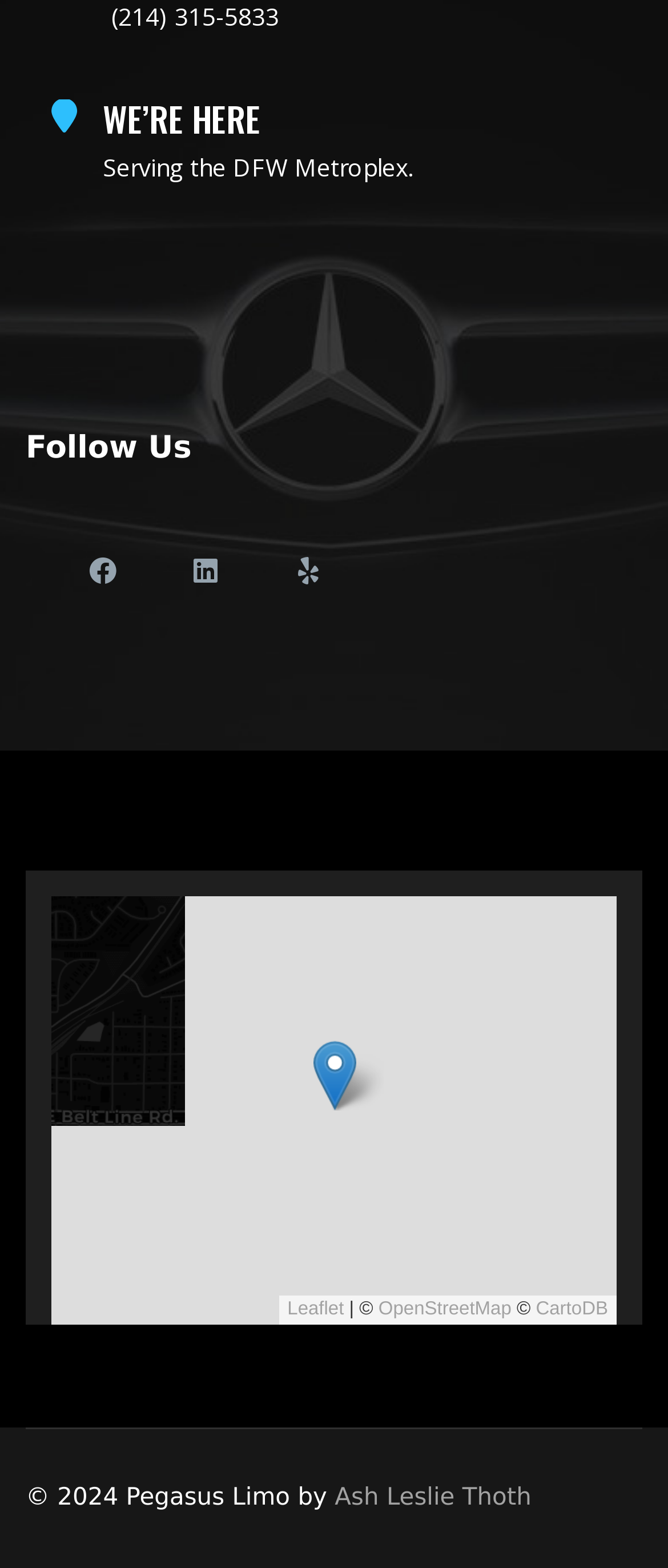Respond to the following question using a concise word or phrase: 
What is the company serving?

DFW Metroplex